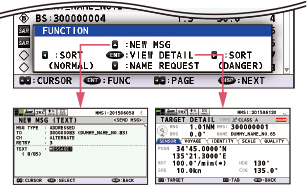Describe every detail you can see in the image.

The image displays a detailed interface of the FA-170 AIS (Automatic Identification System) device, highlighting its various functionalities. The top section features a functional menu labeled "FUNCTION," which includes options like "NEW MSG," "VIEW DETAIL," and "NAME REQUEST," demonstrating the device's capabilities in managing messages and target details. Below, two distinct sections depict the process of sending a new message and retrieving target details.

The left panel illustrates the process for creating a new text message, complete with fields for entering details, while the right panel showcases specifics of a selected target, including its name, coordinates, speed, and heading. This comprehensive interface emphasizes the FA-170's ability to interact efficiently with AIS data, providing navigational safety and operational support for maritime activities.